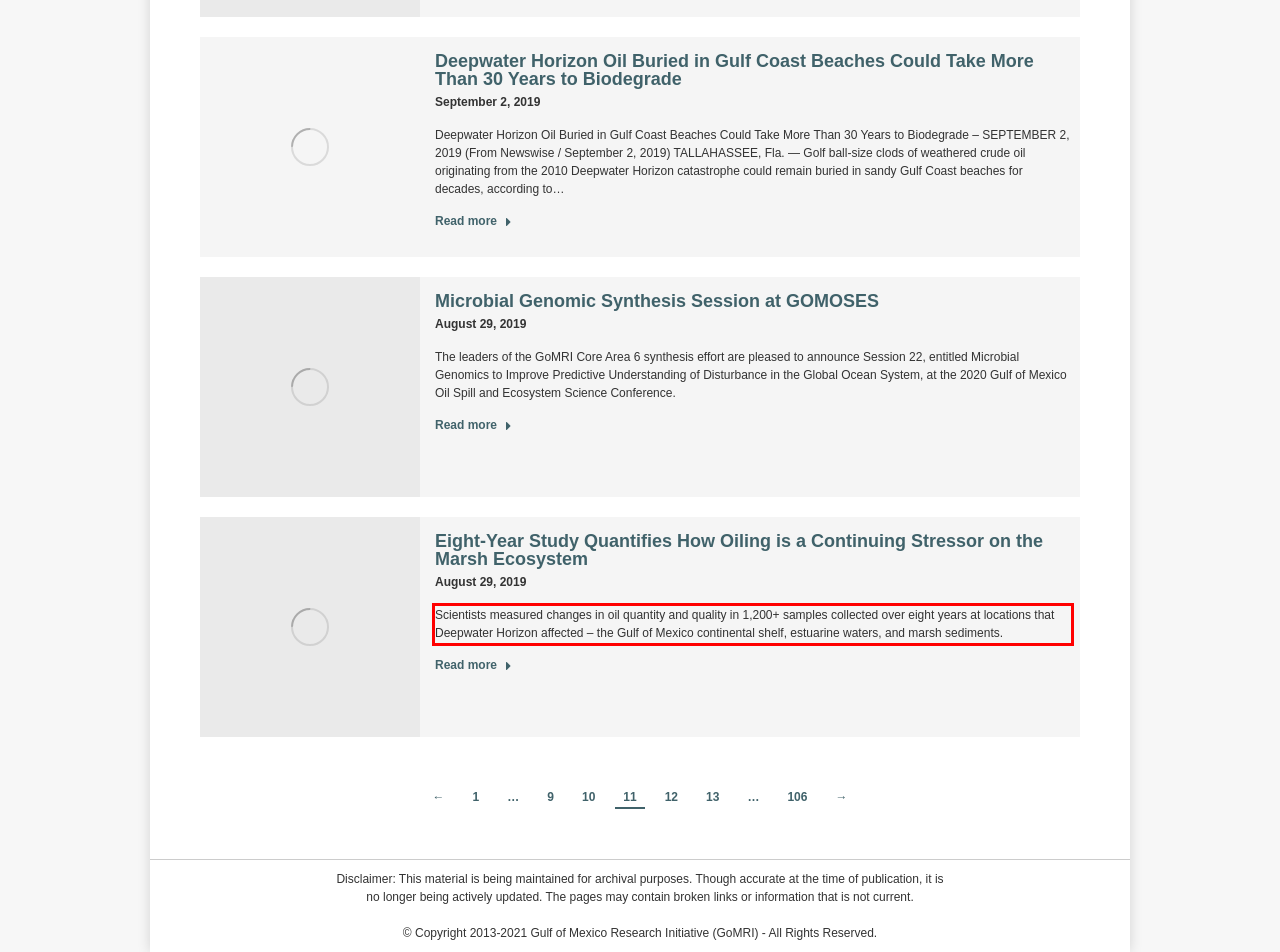Given a screenshot of a webpage containing a red rectangle bounding box, extract and provide the text content found within the red bounding box.

Scientists measured changes in oil quantity and quality in 1,200+ samples collected over eight years at locations that Deepwater Horizon affected – the Gulf of Mexico continental shelf, estuarine waters, and marsh sediments.